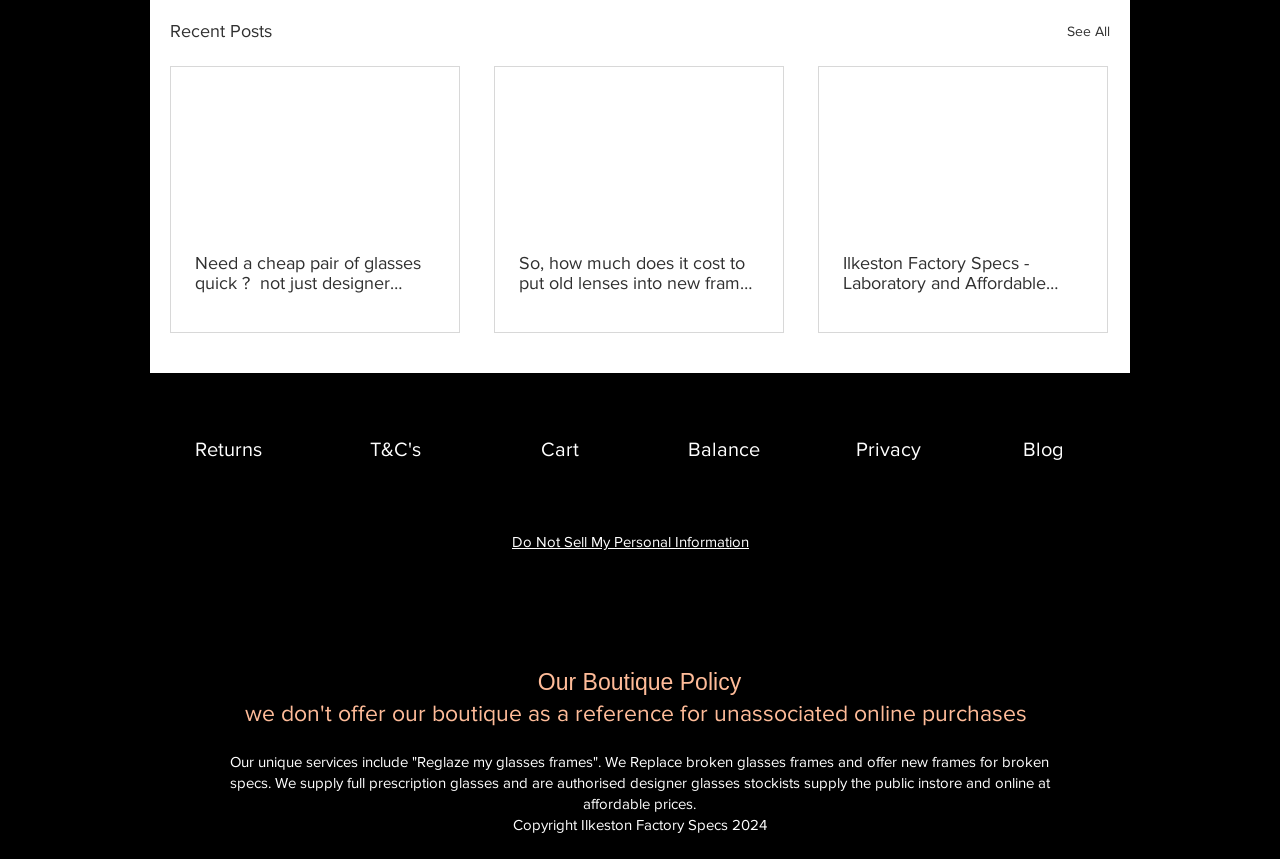Please determine the bounding box coordinates of the element to click in order to execute the following instruction: "Visit Facebook page". The coordinates should be four float numbers between 0 and 1, specified as [left, top, right, bottom].

[0.466, 0.681, 0.496, 0.726]